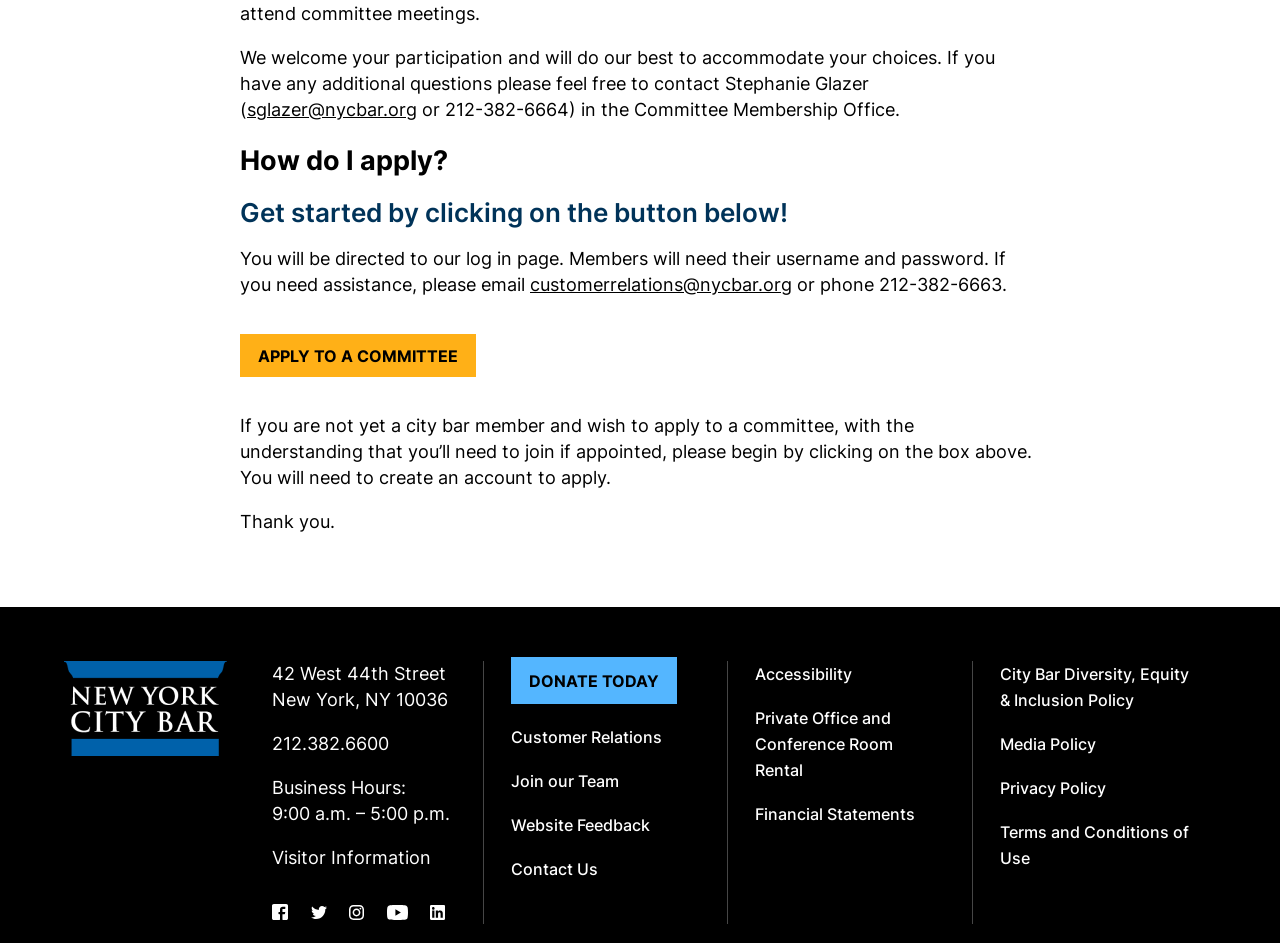Using the format (top-left x, top-left y, bottom-right x, bottom-right y), and given the element description, identify the bounding box coordinates within the screenshot: Terms and Conditions of Use

[0.781, 0.872, 0.929, 0.921]